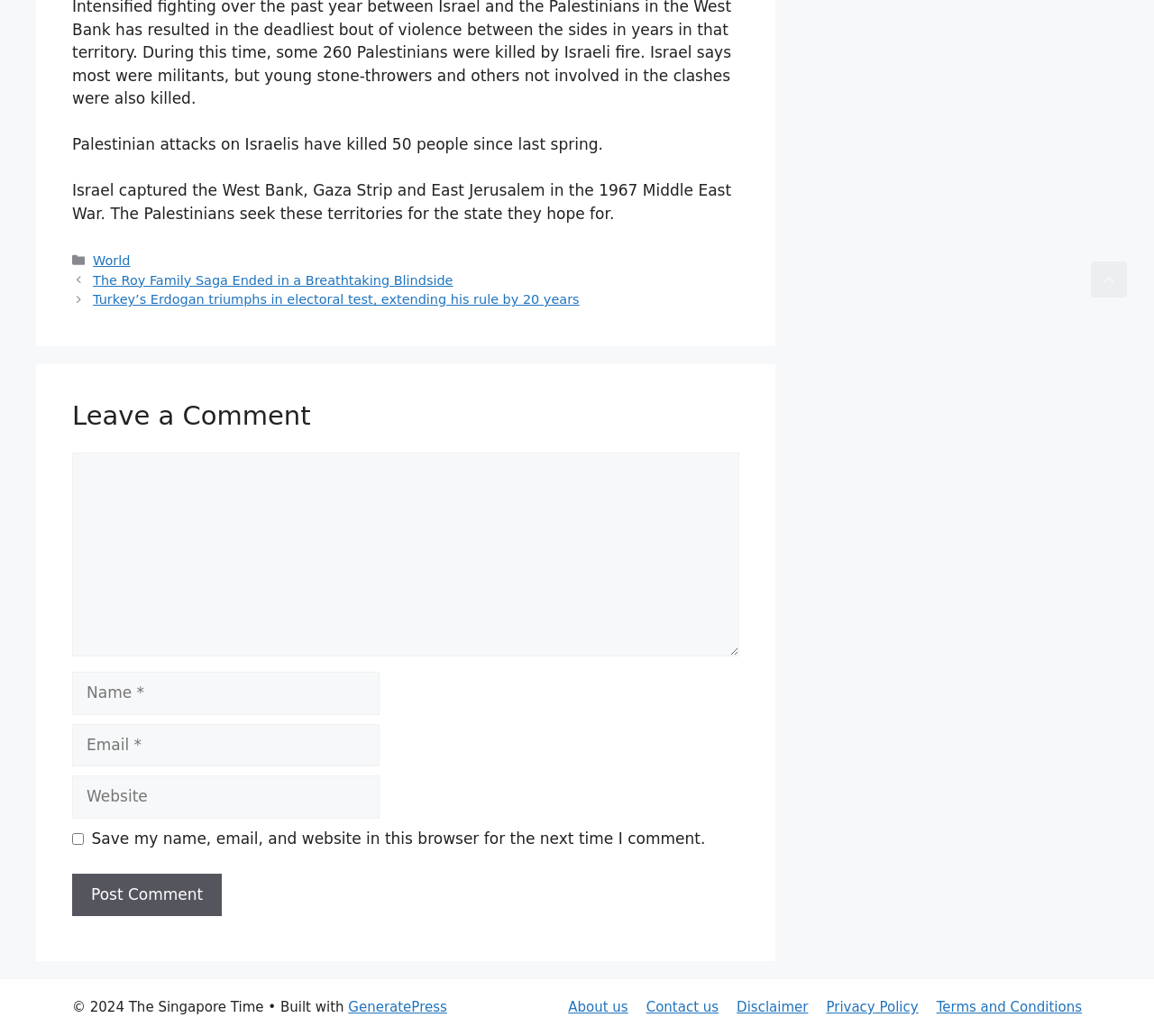Based on the visual content of the image, answer the question thoroughly: How many articles are listed in the 'Posts' section?

I counted the number of article links in the 'Posts' section and found two articles: 'The Roy Family Saga Ended in a Breathtaking Blindside' and 'Turkey’s Erdogan triumphs in electoral test, extending his rule by 20 years'. There are 2 articles listed in total.